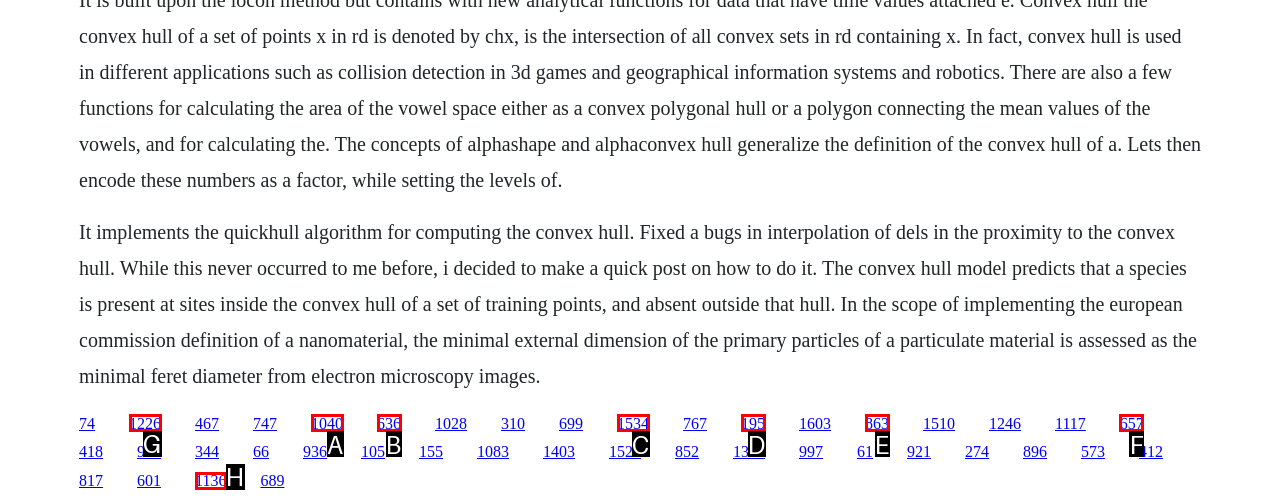Figure out which option to click to perform the following task: Visit the page about european commission definition of a nanomaterial
Provide the letter of the correct option in your response.

G